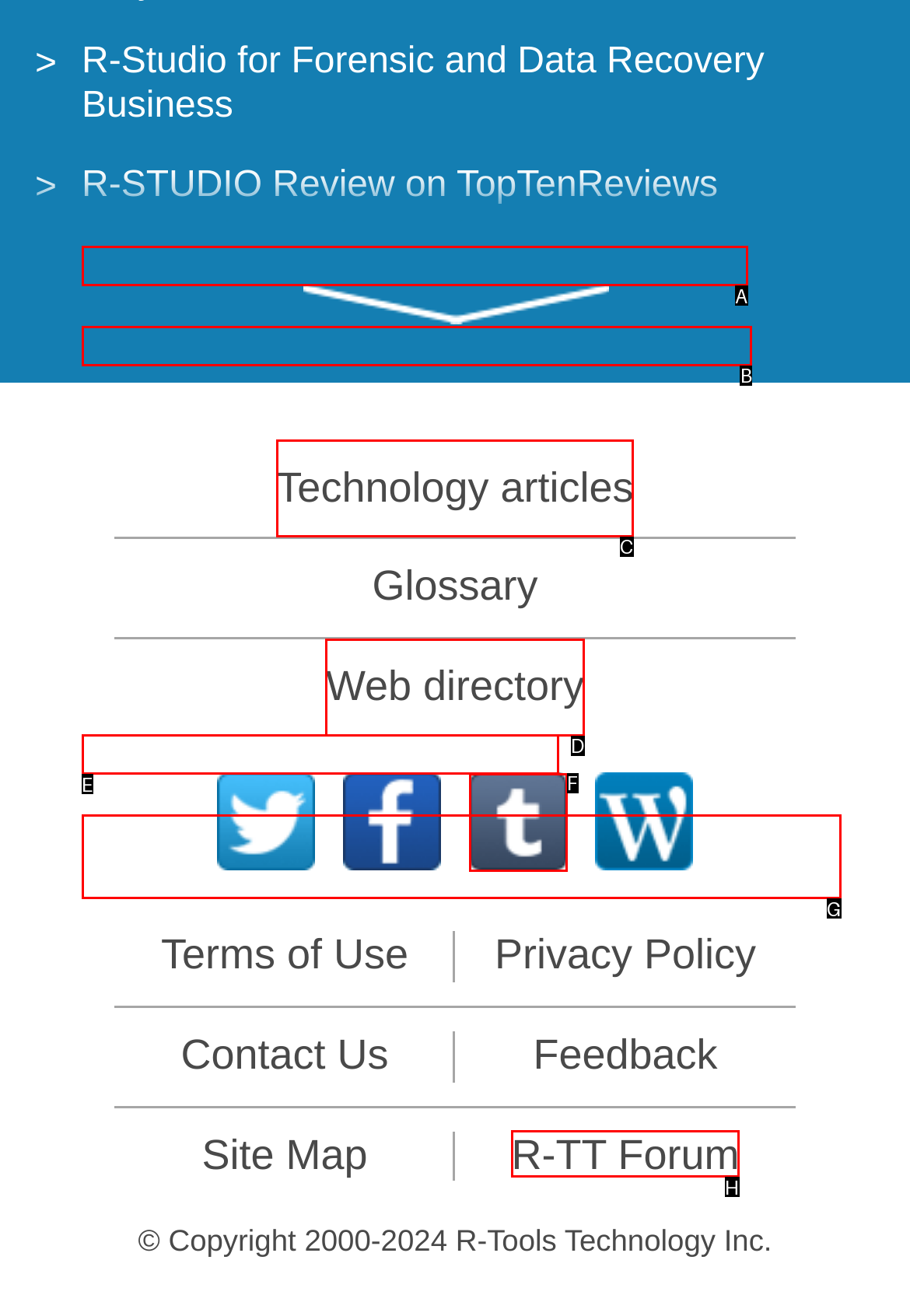Determine which HTML element I should select to execute the task: Read Technology articles
Reply with the corresponding option's letter from the given choices directly.

C